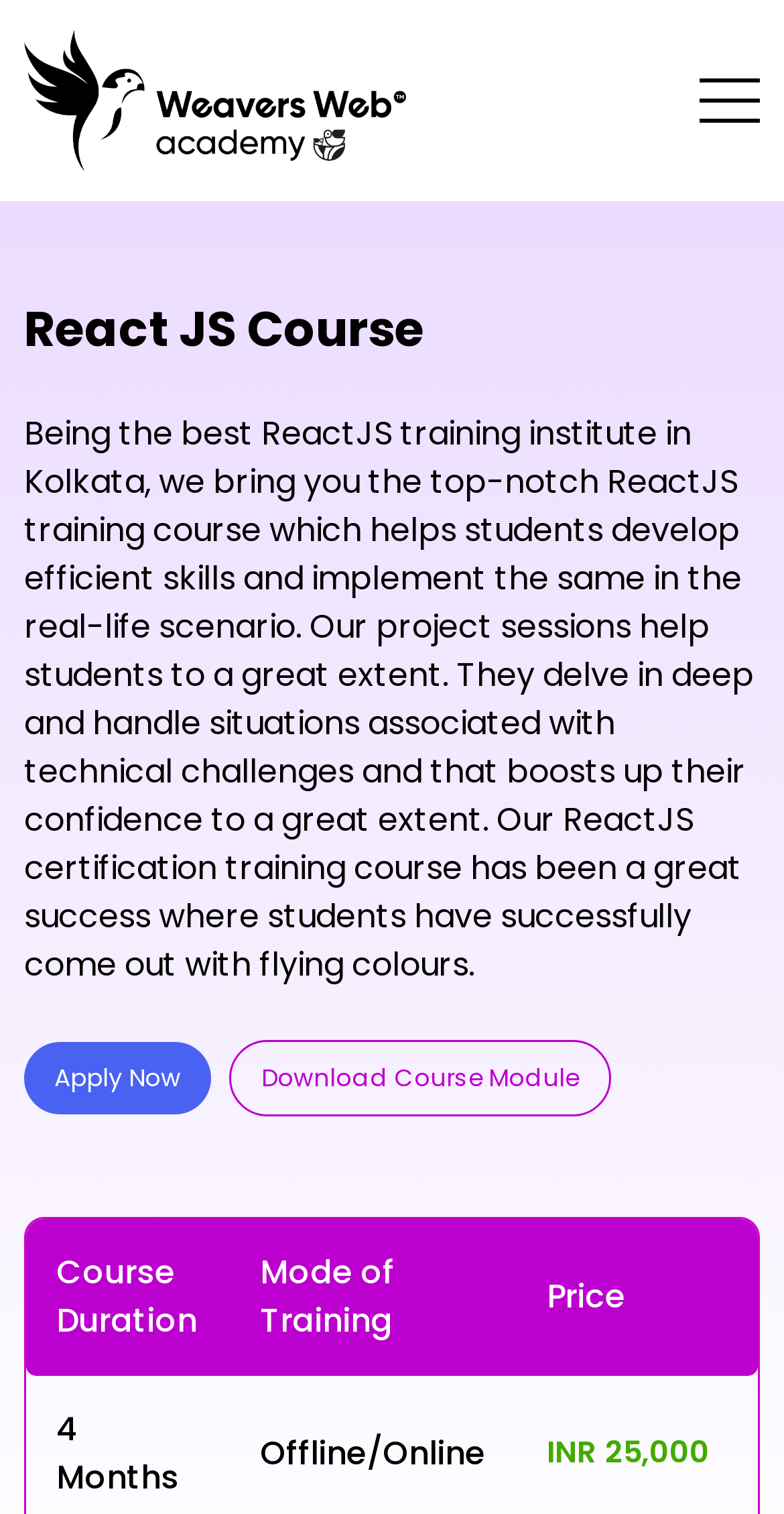Answer succinctly with a single word or phrase:
What is the call-to-action on the webpage?

Apply Now